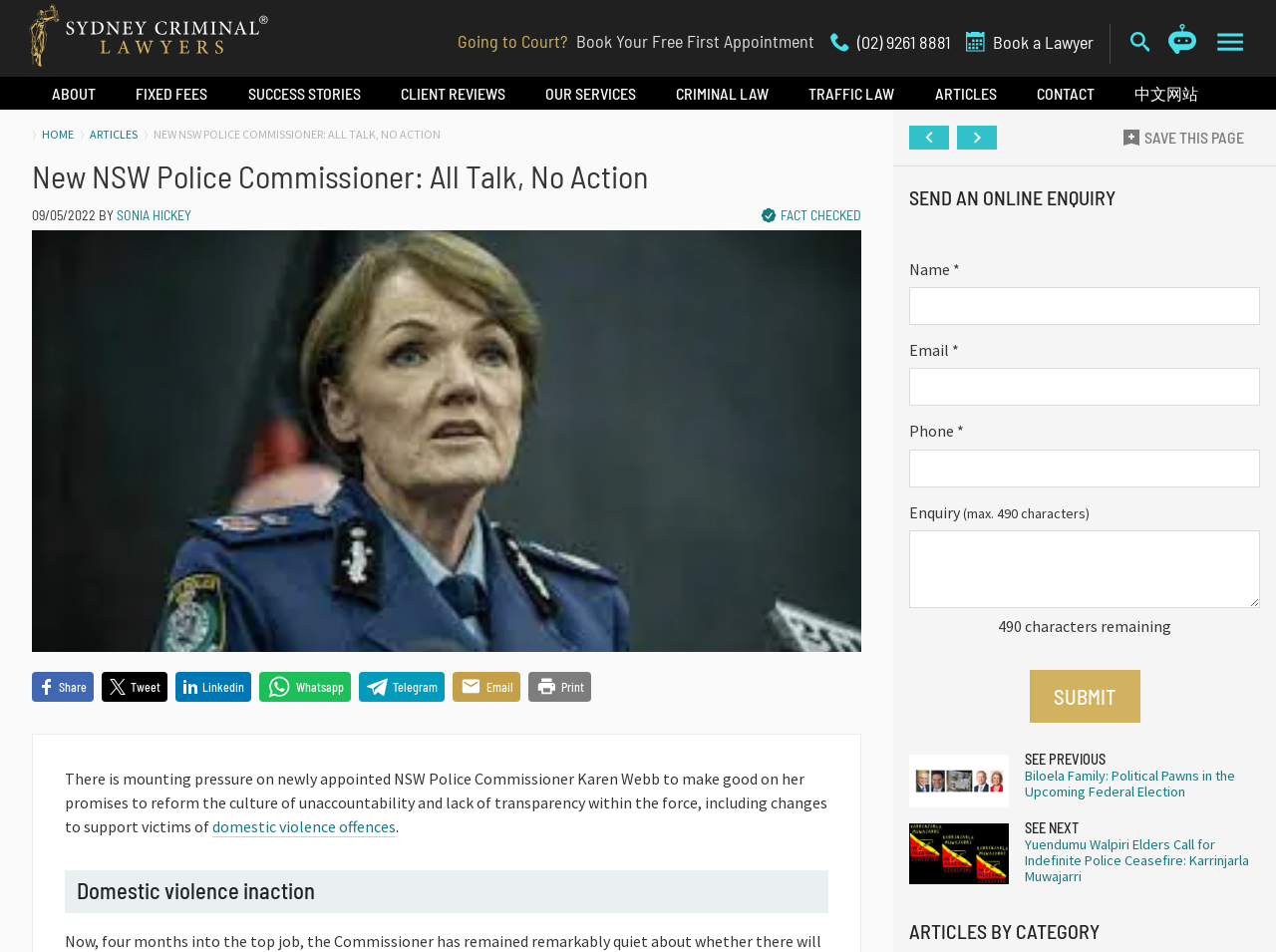What is the maximum number of characters allowed in the 'Enquiry' field?
Look at the image and provide a detailed response to the question.

The answer can be found in the 'Enquiry' field, where it is specified that the maximum number of characters allowed is 490, as indicated by the text '(max. 490 characters)'.